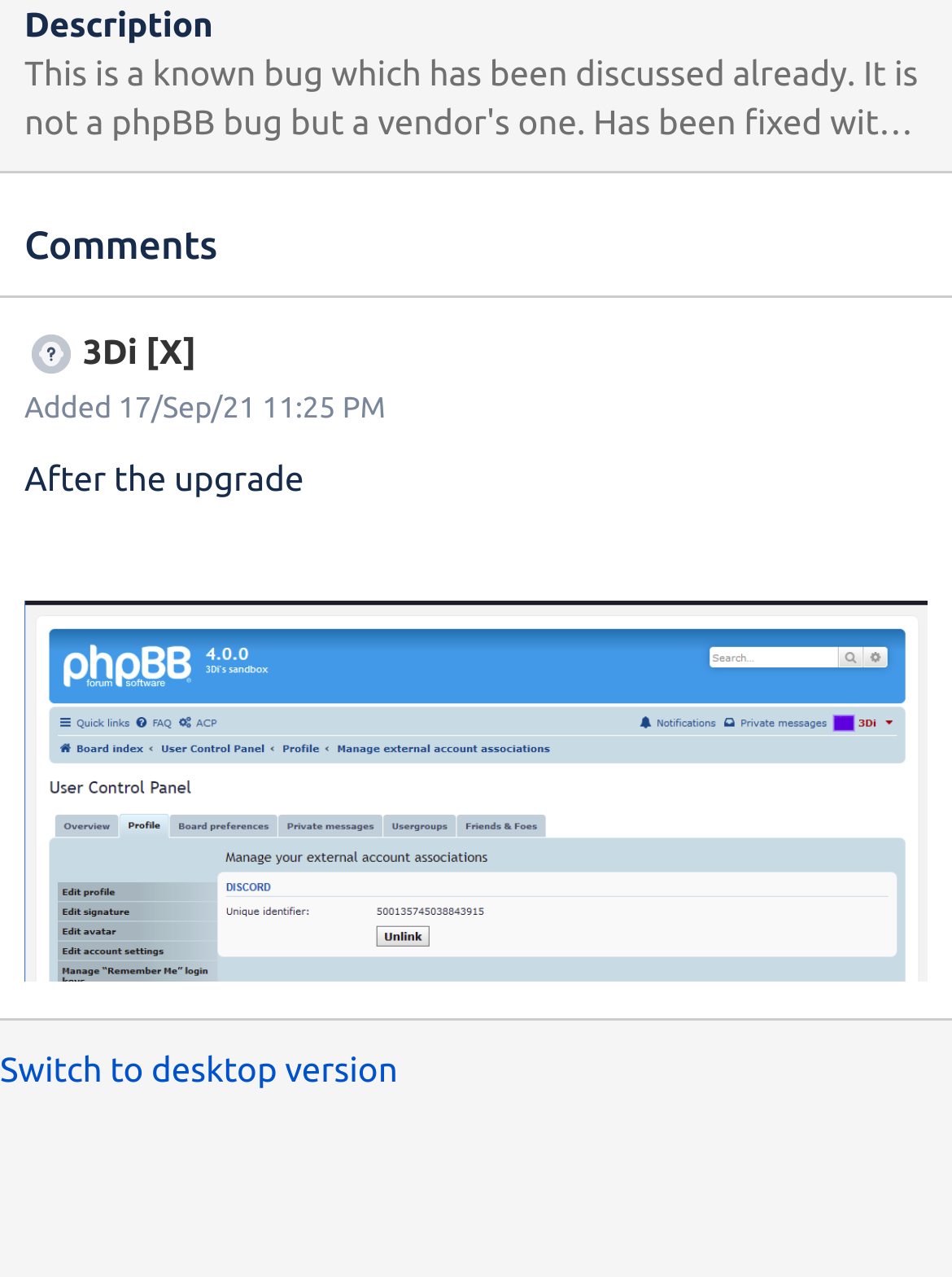Using the given description, provide the bounding box coordinates formatted as (top-left x, top-left y, bottom-right x, bottom-right y), with all values being floating point numbers between 0 and 1. Description: Switch to desktop version

[0.0, 0.82, 0.418, 0.85]